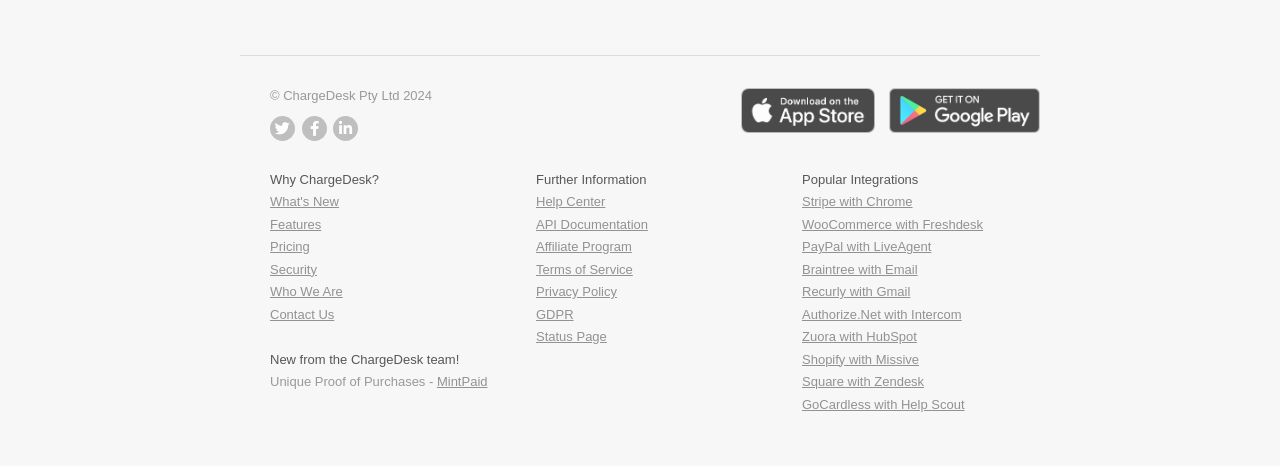Extract the bounding box coordinates for the described element: "GoCardless with Help Scout". The coordinates should be represented as four float numbers between 0 and 1: [left, top, right, bottom].

[0.627, 0.851, 0.754, 0.883]